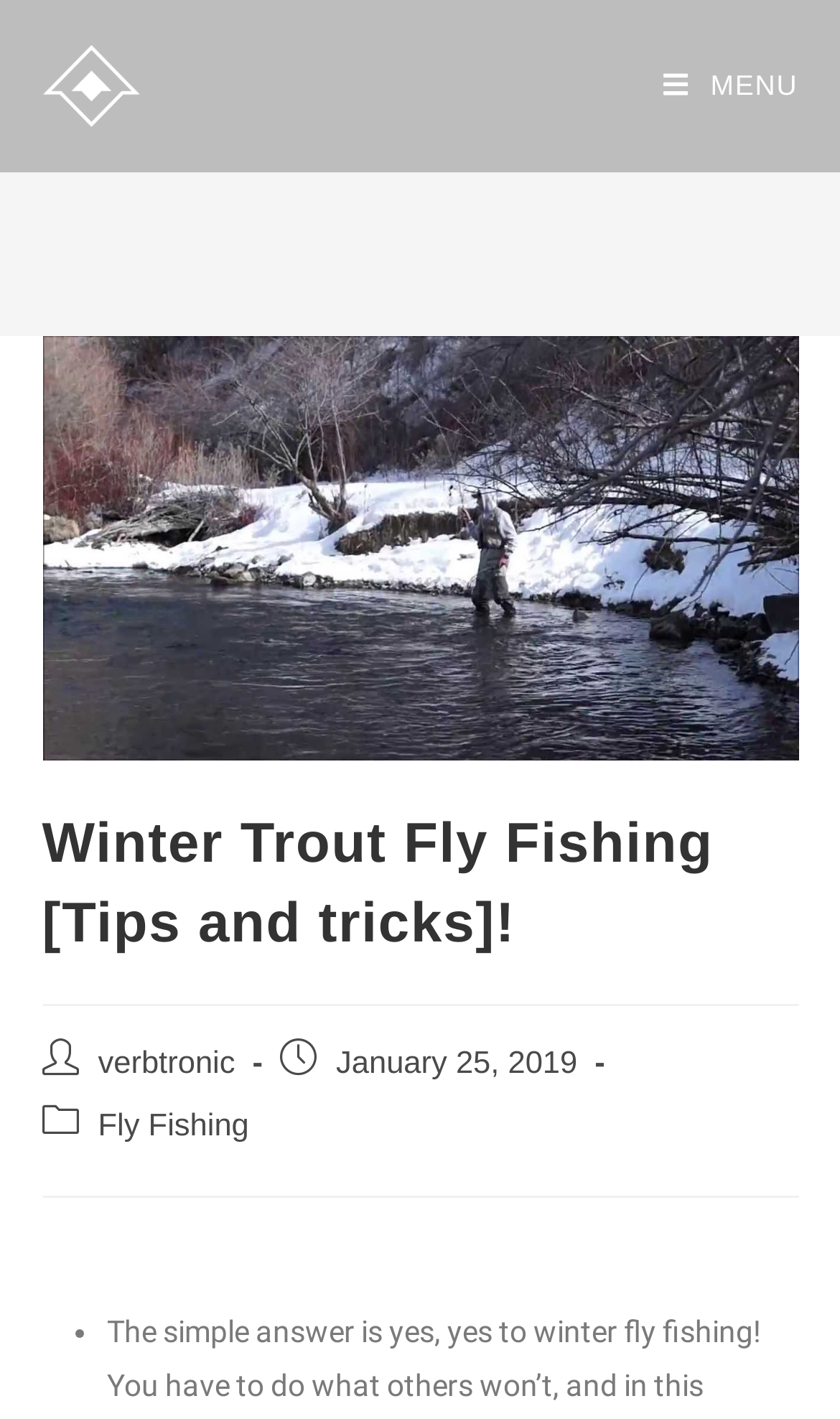Please find the bounding box for the UI element described by: "verbtronic".

[0.117, 0.738, 0.28, 0.762]